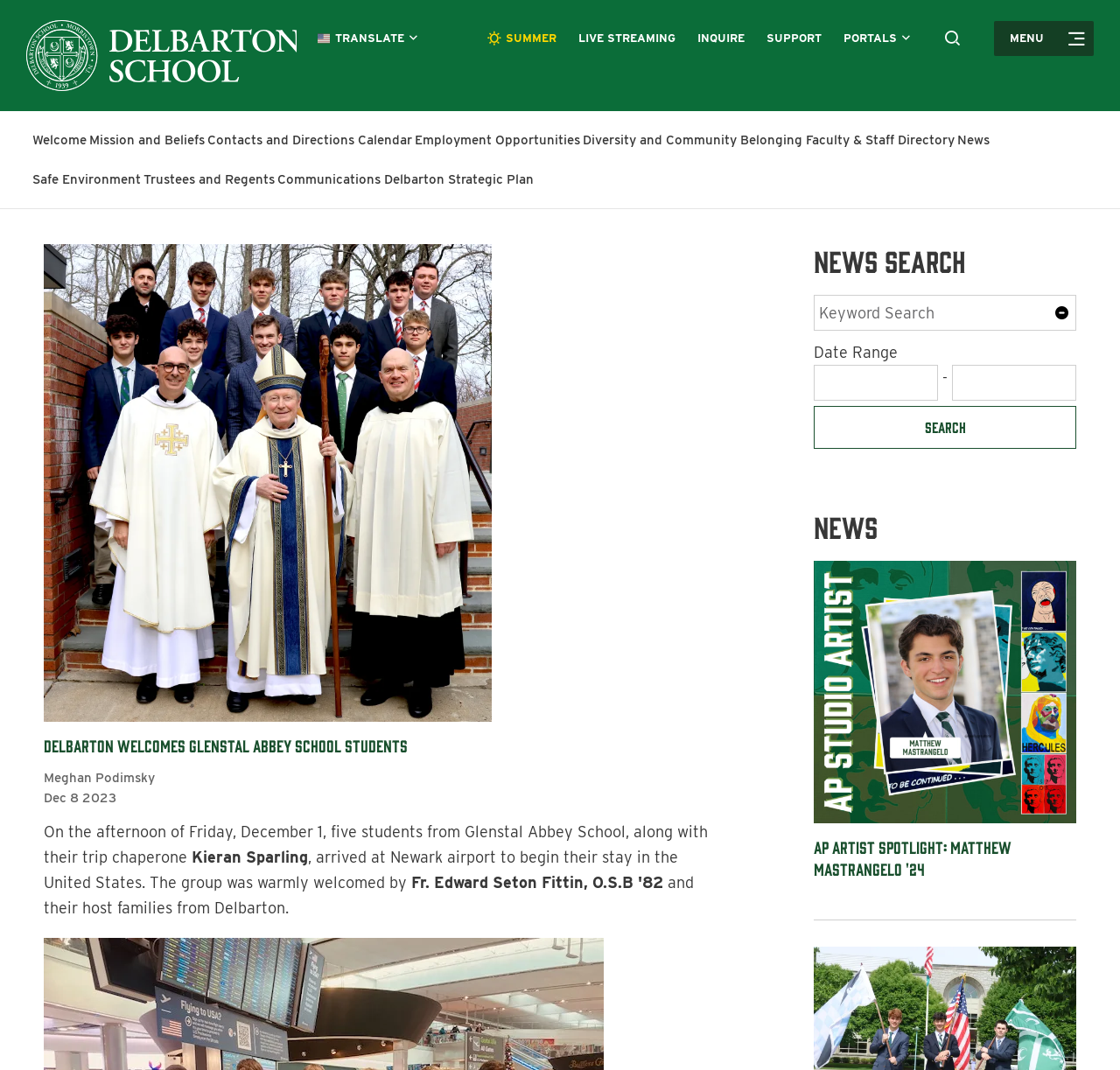Locate the bounding box coordinates of the clickable element to fulfill the following instruction: "Visit LEAWO Software website". Provide the coordinates as four float numbers between 0 and 1 in the format [left, top, right, bottom].

None